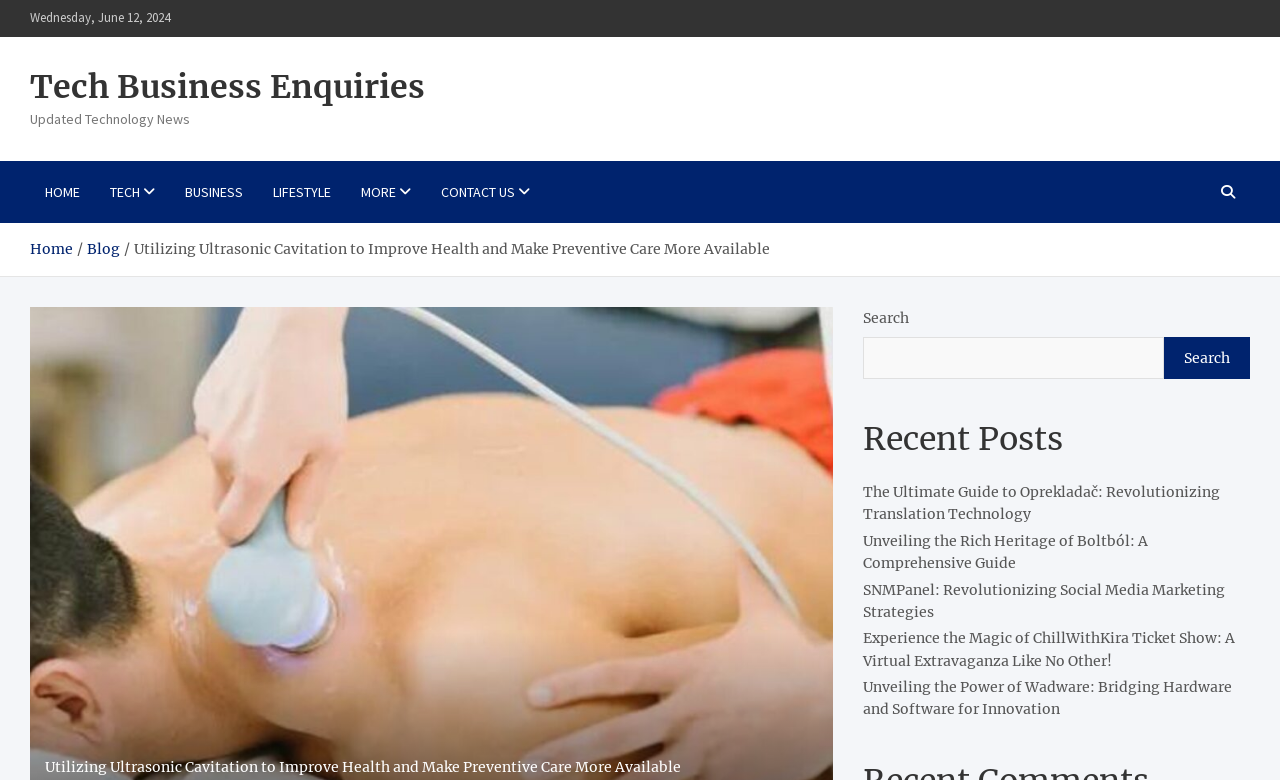Provide a brief response to the question below using one word or phrase:
How many recent posts are listed?

5